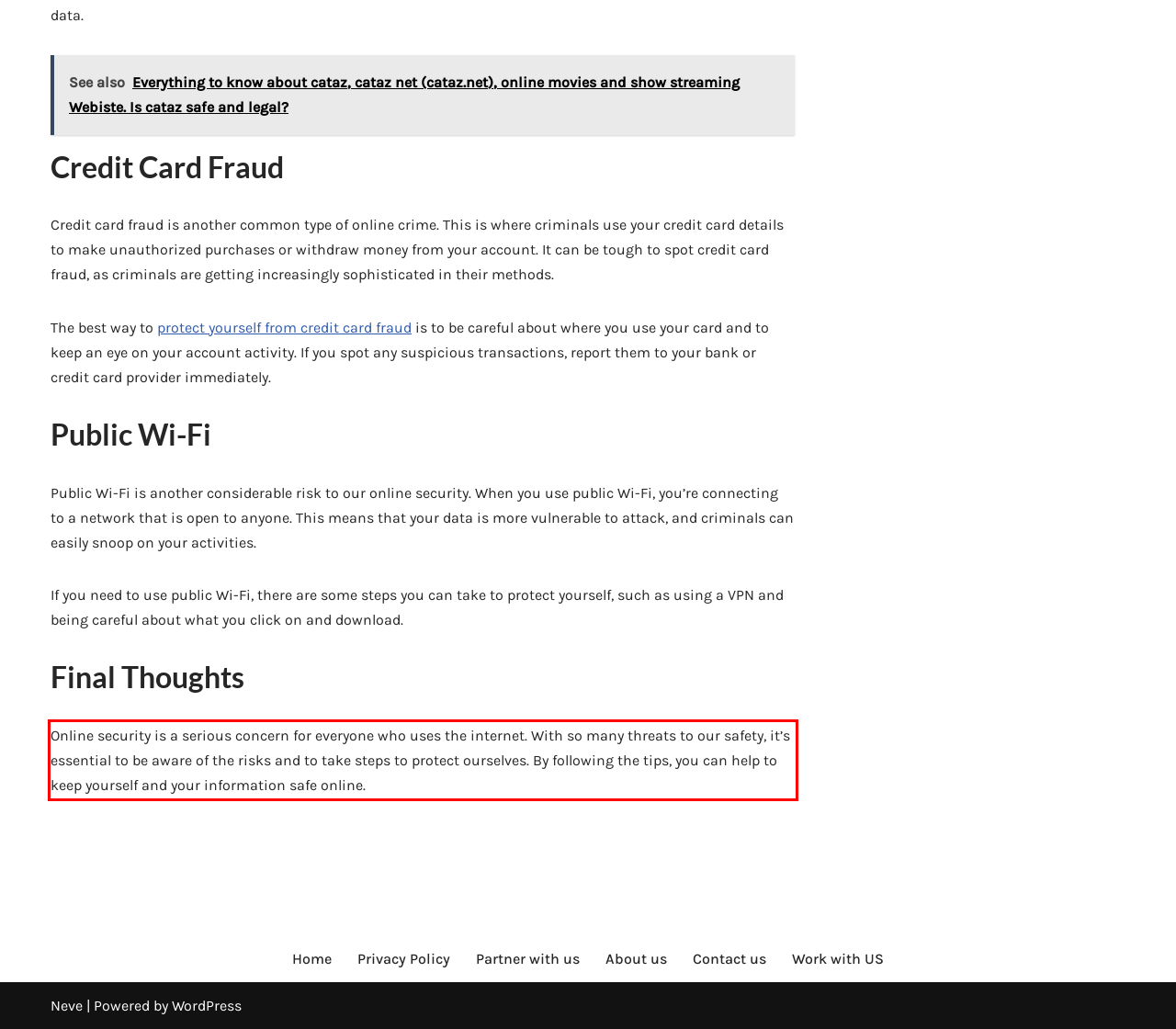You are provided with a webpage screenshot that includes a red rectangle bounding box. Extract the text content from within the bounding box using OCR.

Online security is a serious concern for everyone who uses the internet. With so many threats to our safety, it’s essential to be aware of the risks and to take steps to protect ourselves. By following the tips, you can help to keep yourself and your information safe online.